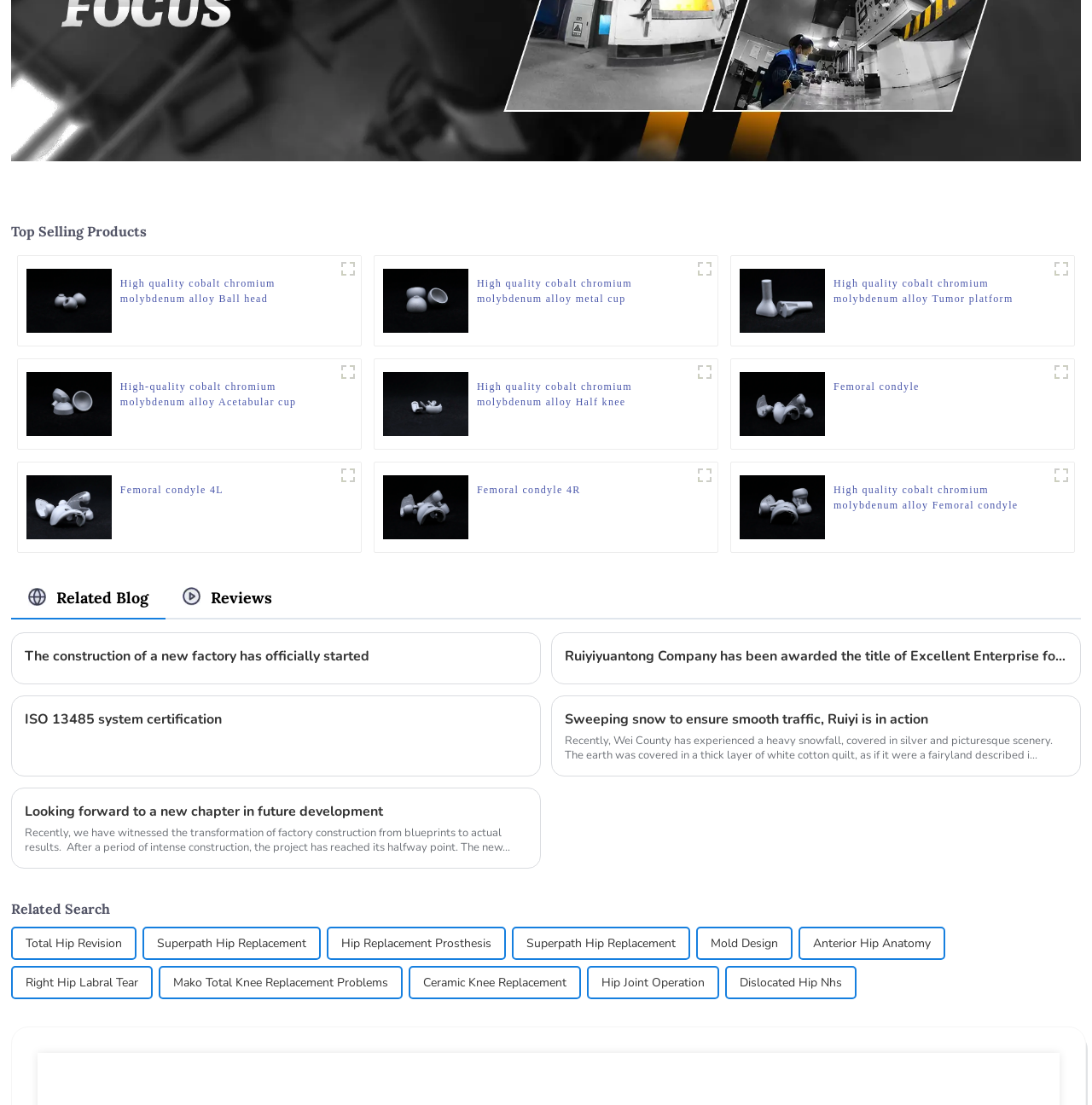Please provide a one-word or phrase answer to the question: 
What is the title of the first blog post shown on this webpage?

The construction of a new factory has officially started